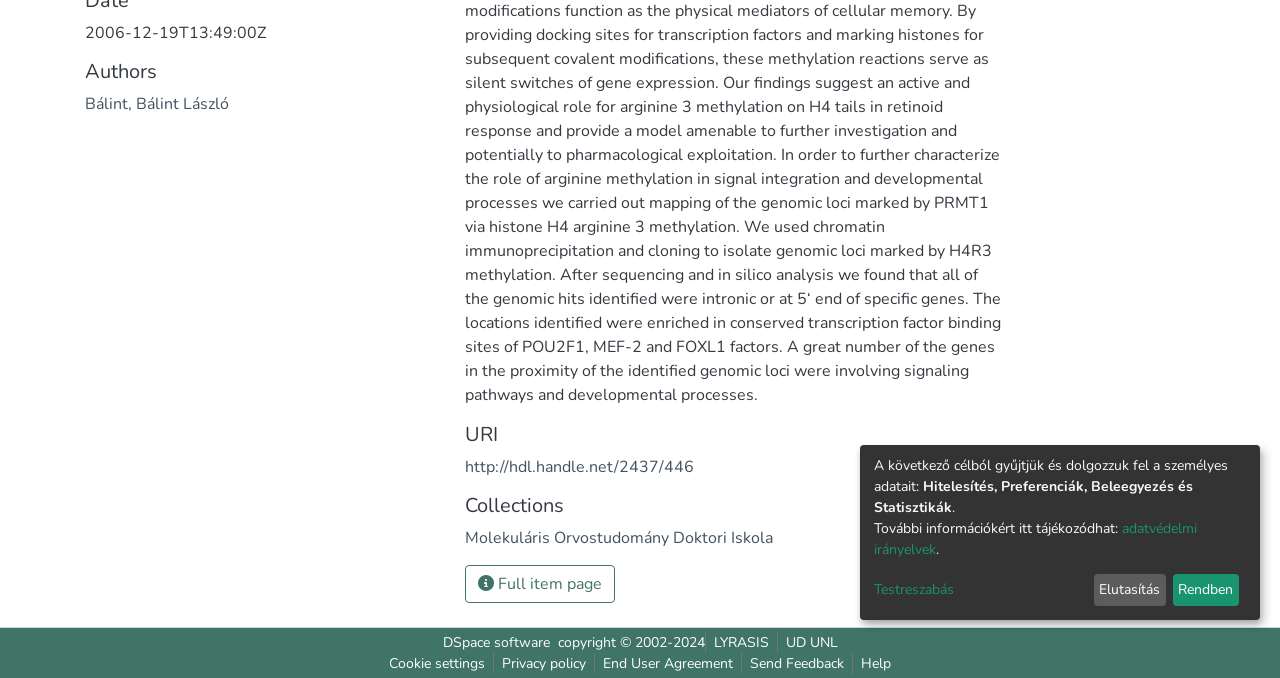Determine the bounding box coordinates for the HTML element described here: "Testreszabás".

[0.683, 0.855, 0.849, 0.886]